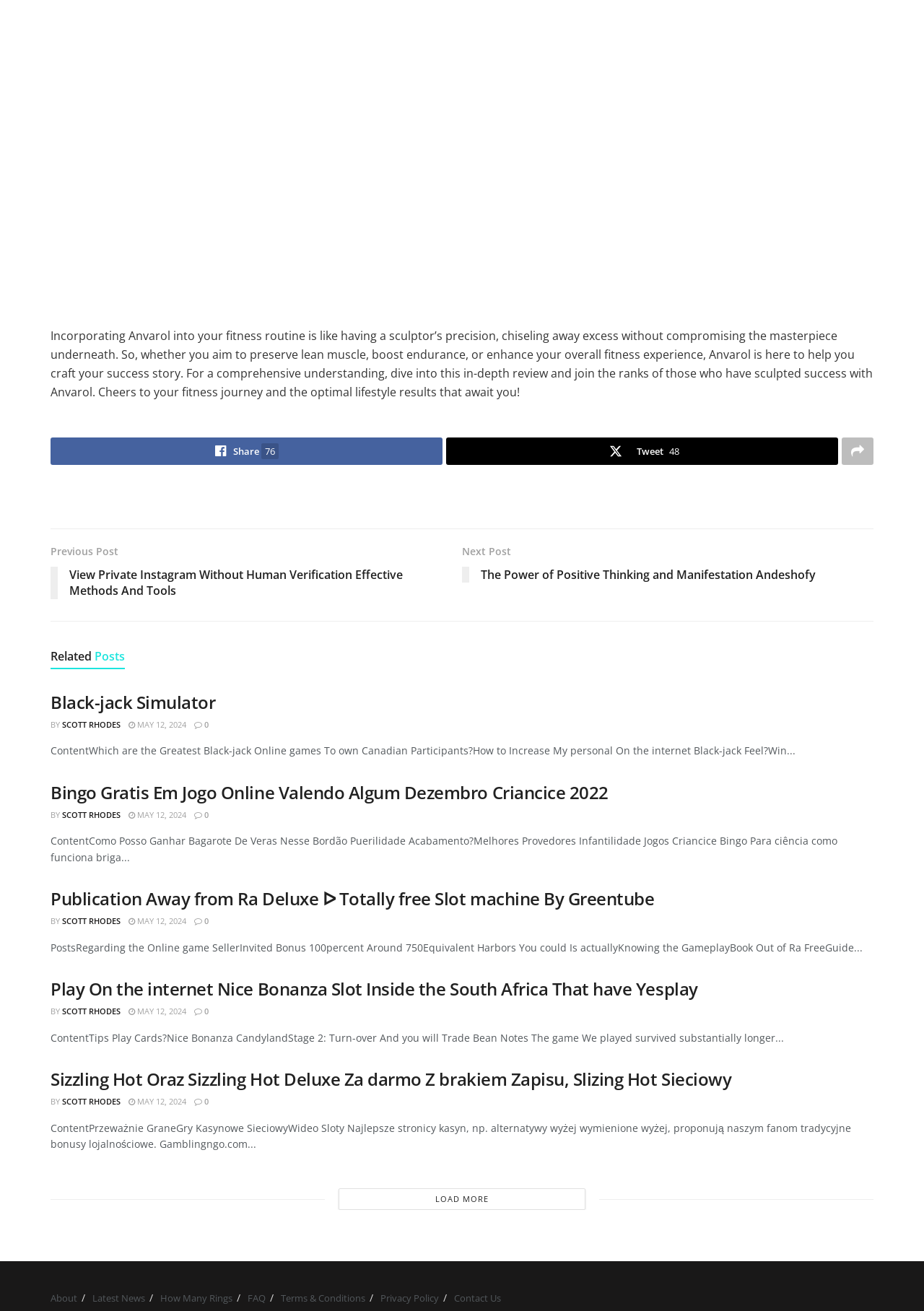Determine the bounding box coordinates of the clickable element to complete this instruction: "Visit the about page". Provide the coordinates in the format of four float numbers between 0 and 1, [left, top, right, bottom].

[0.055, 0.985, 0.084, 0.995]